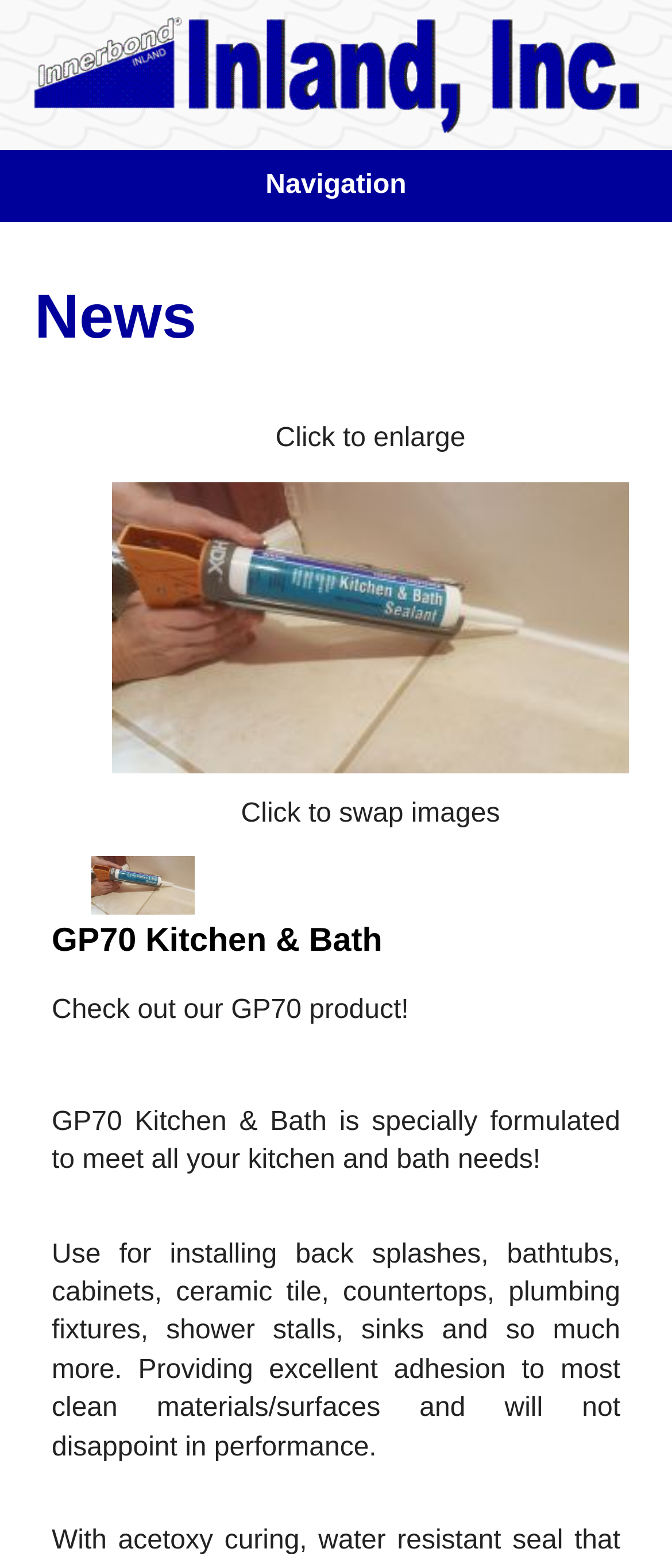Determine the bounding box coordinates for the UI element with the following description: "parent_node: Navigation title="Inland Inc."". The coordinates should be four float numbers between 0 and 1, represented as [left, top, right, bottom].

[0.0, 0.011, 1.0, 0.084]